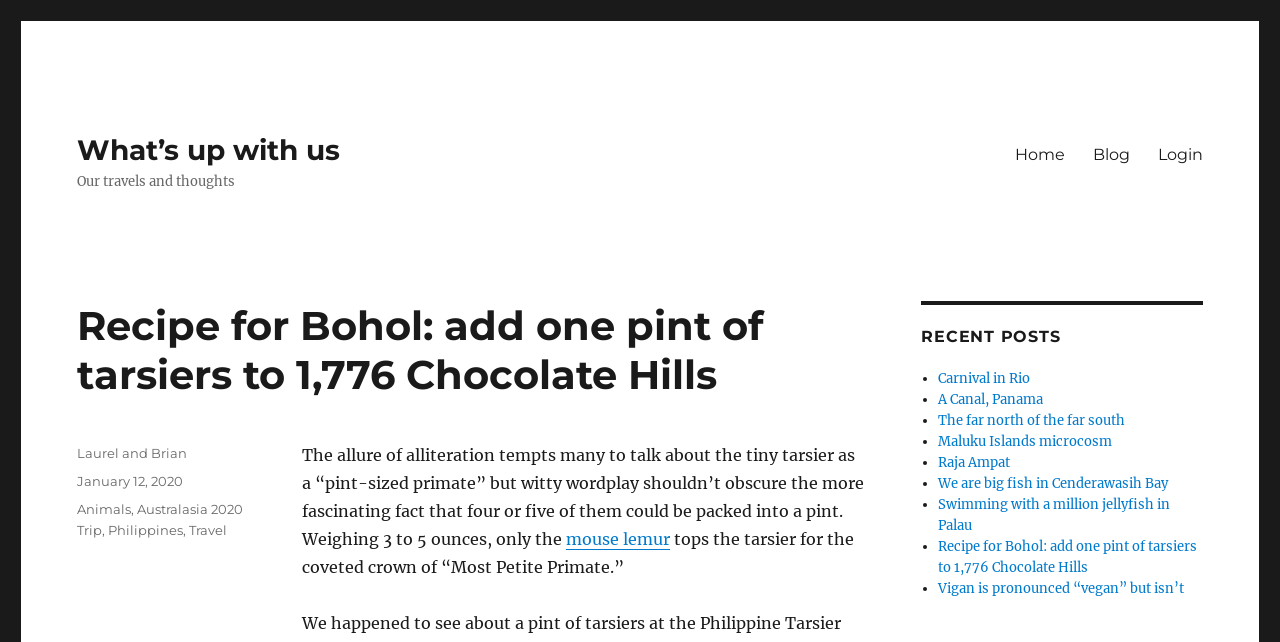Please indicate the bounding box coordinates of the element's region to be clicked to achieve the instruction: "Click on the 'Home' link". Provide the coordinates as four float numbers between 0 and 1, i.e., [left, top, right, bottom].

[0.782, 0.207, 0.843, 0.273]